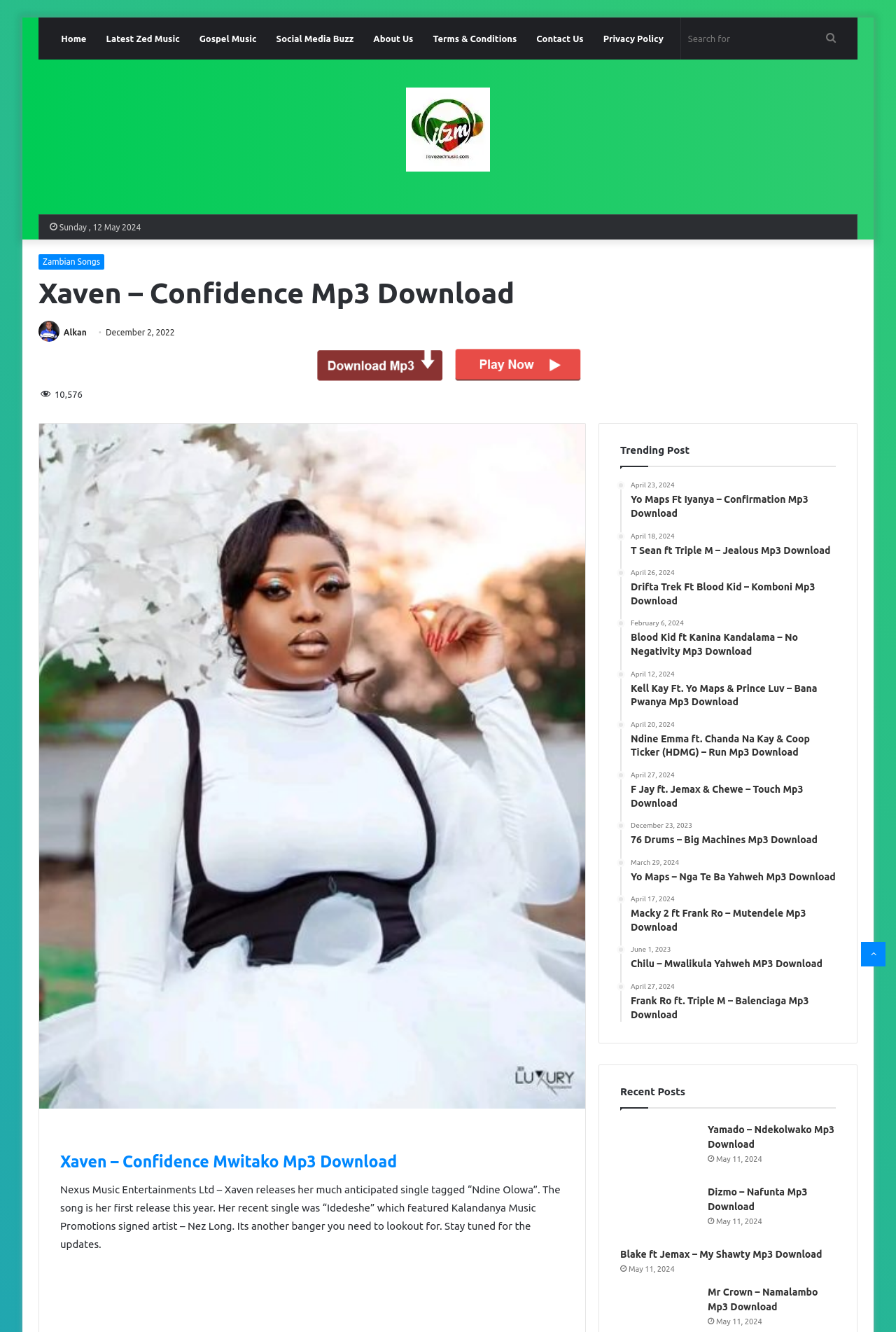Review the image closely and give a comprehensive answer to the question: What is the date of the latest post on the webpage?

The webpage has a section titled 'Recent Posts' which lists multiple posts with their corresponding dates. The latest post has a date of 'May 11, 2024', which is the most recent date among all the posts listed.